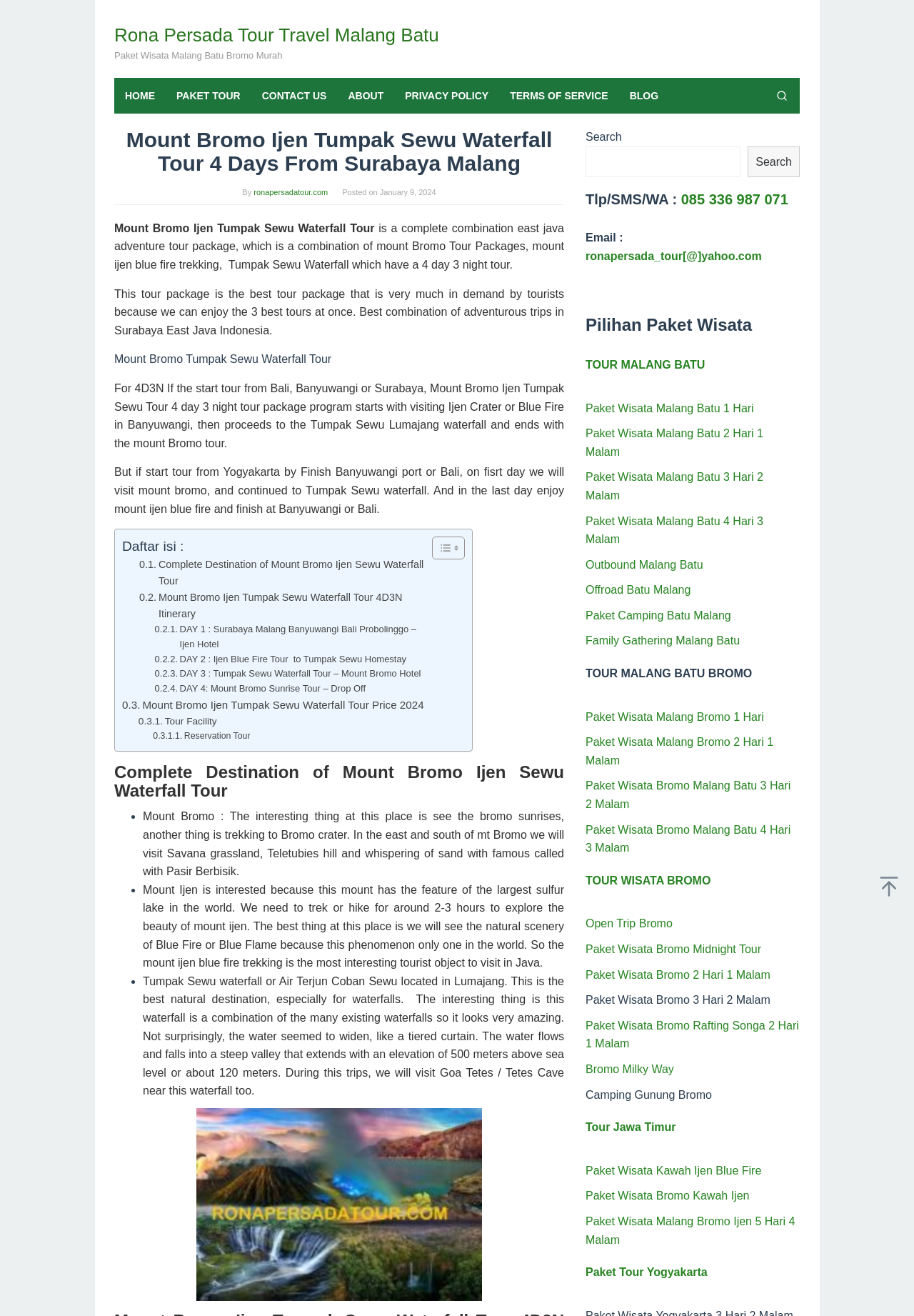Determine the bounding box coordinates of the region to click in order to accomplish the following instruction: "Search for something". Provide the coordinates as four float numbers between 0 and 1, specifically [left, top, right, bottom].

[0.836, 0.059, 0.875, 0.086]